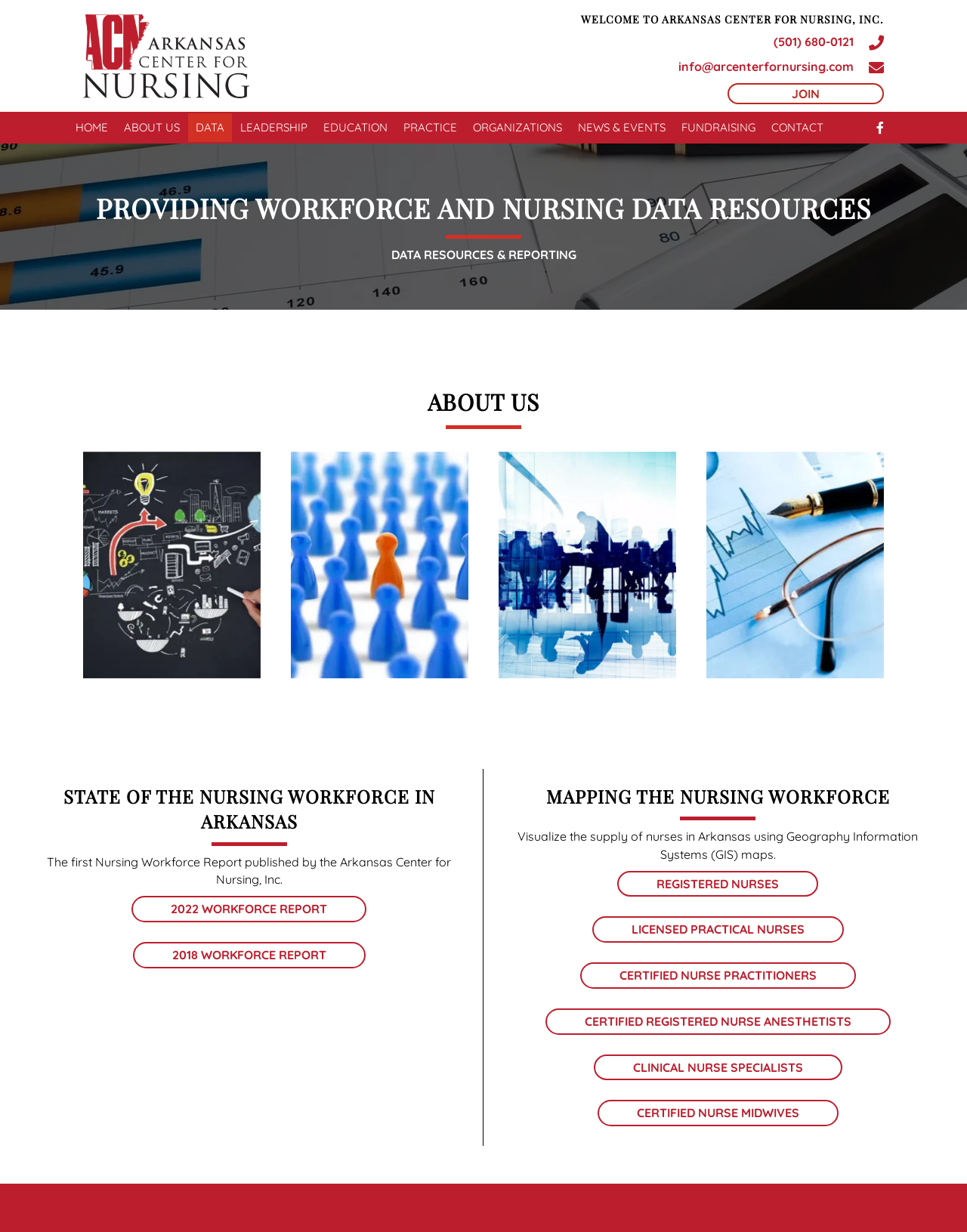Highlight the bounding box coordinates of the element that should be clicked to carry out the following instruction: "Send an email to info@arcenterfornursing.com". The coordinates must be given as four float numbers ranging from 0 to 1, i.e., [left, top, right, bottom].

[0.702, 0.048, 0.883, 0.06]